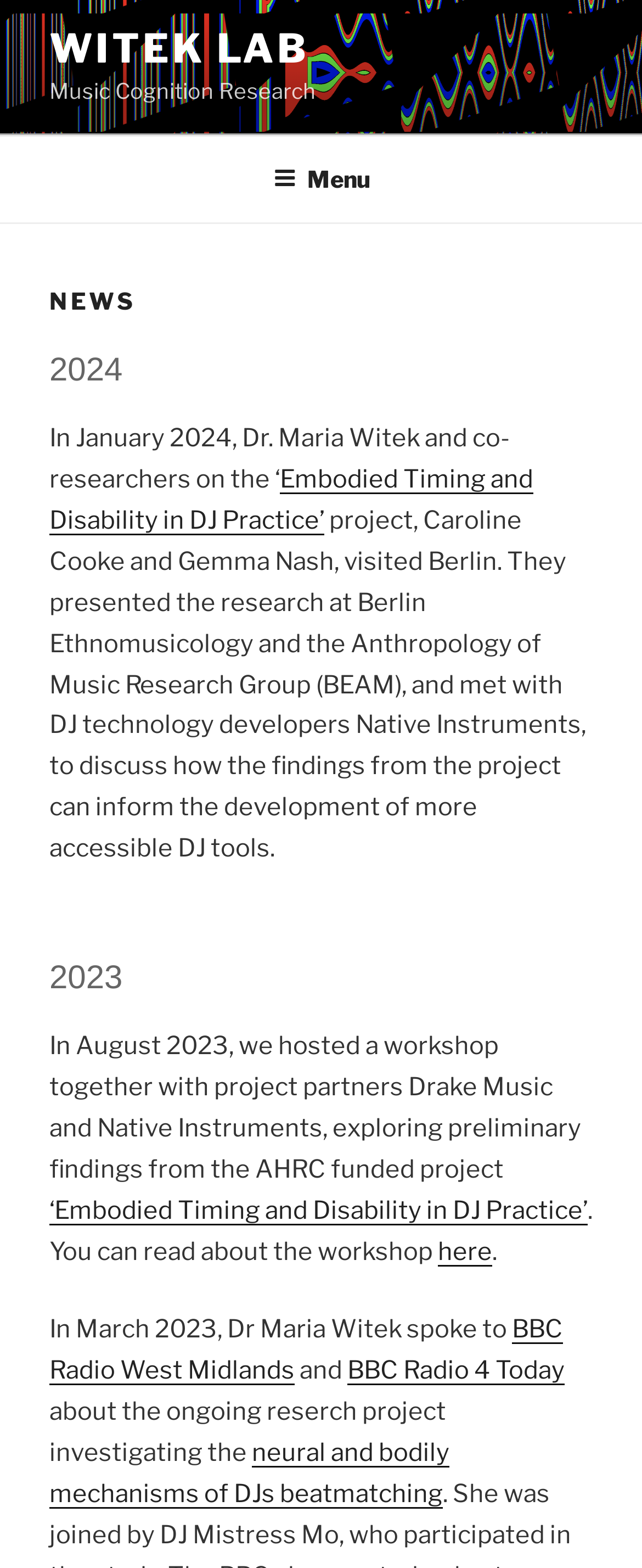Pinpoint the bounding box coordinates of the clickable area necessary to execute the following instruction: "Learn more about the neural and bodily mechanisms of DJs beatmatching". The coordinates should be given as four float numbers between 0 and 1, namely [left, top, right, bottom].

[0.077, 0.917, 0.7, 0.962]